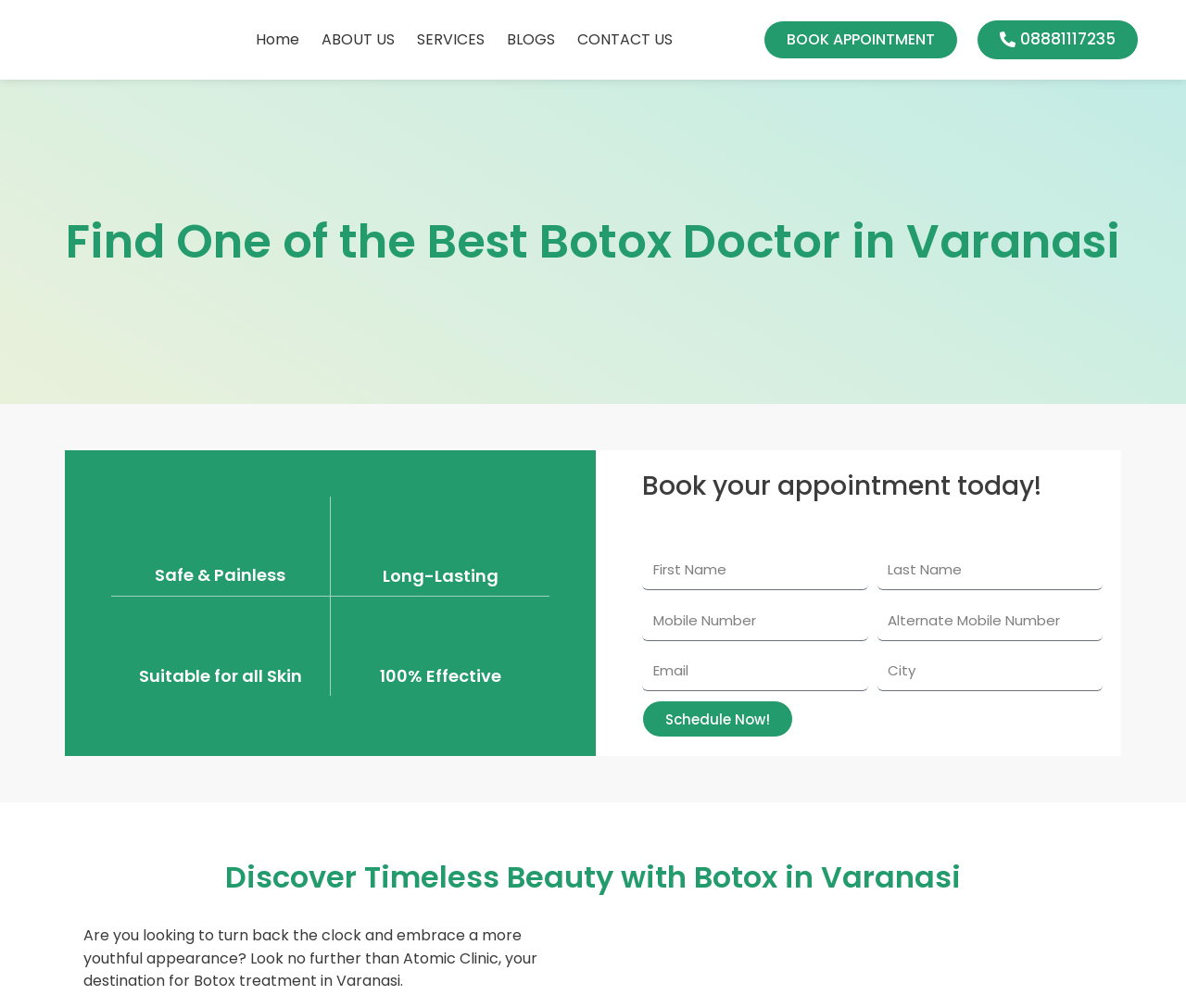Determine the bounding box coordinates for the HTML element described here: "Privacy Policy | Imprint".

None